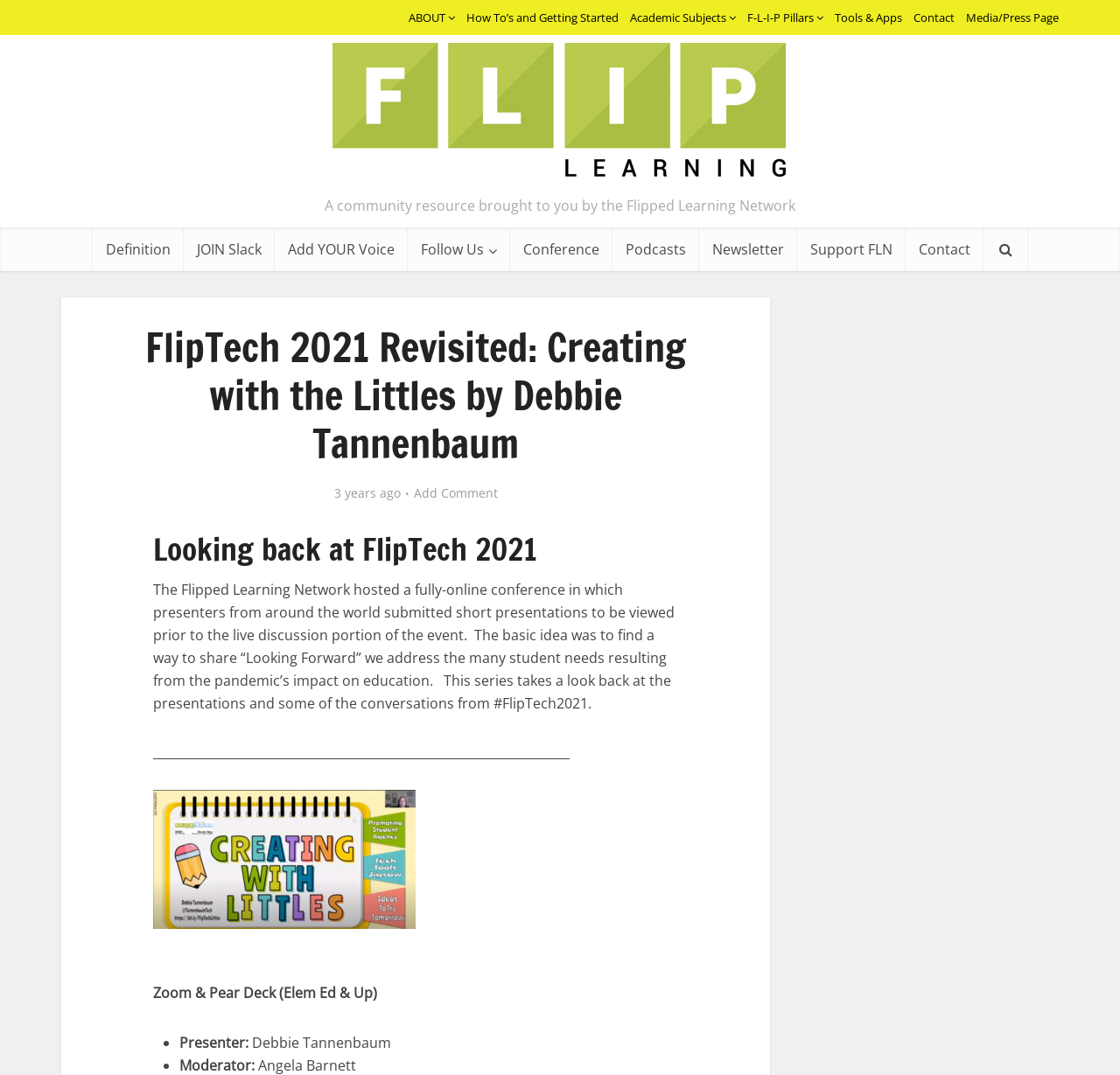What is the name of the moderator of the presentation 'Creating with the Littles'?
Using the image as a reference, answer the question in detail.

I looked for the moderator's name in the presentation details section and found it next to the label 'Moderator:', which is 'Angela Barnett'.